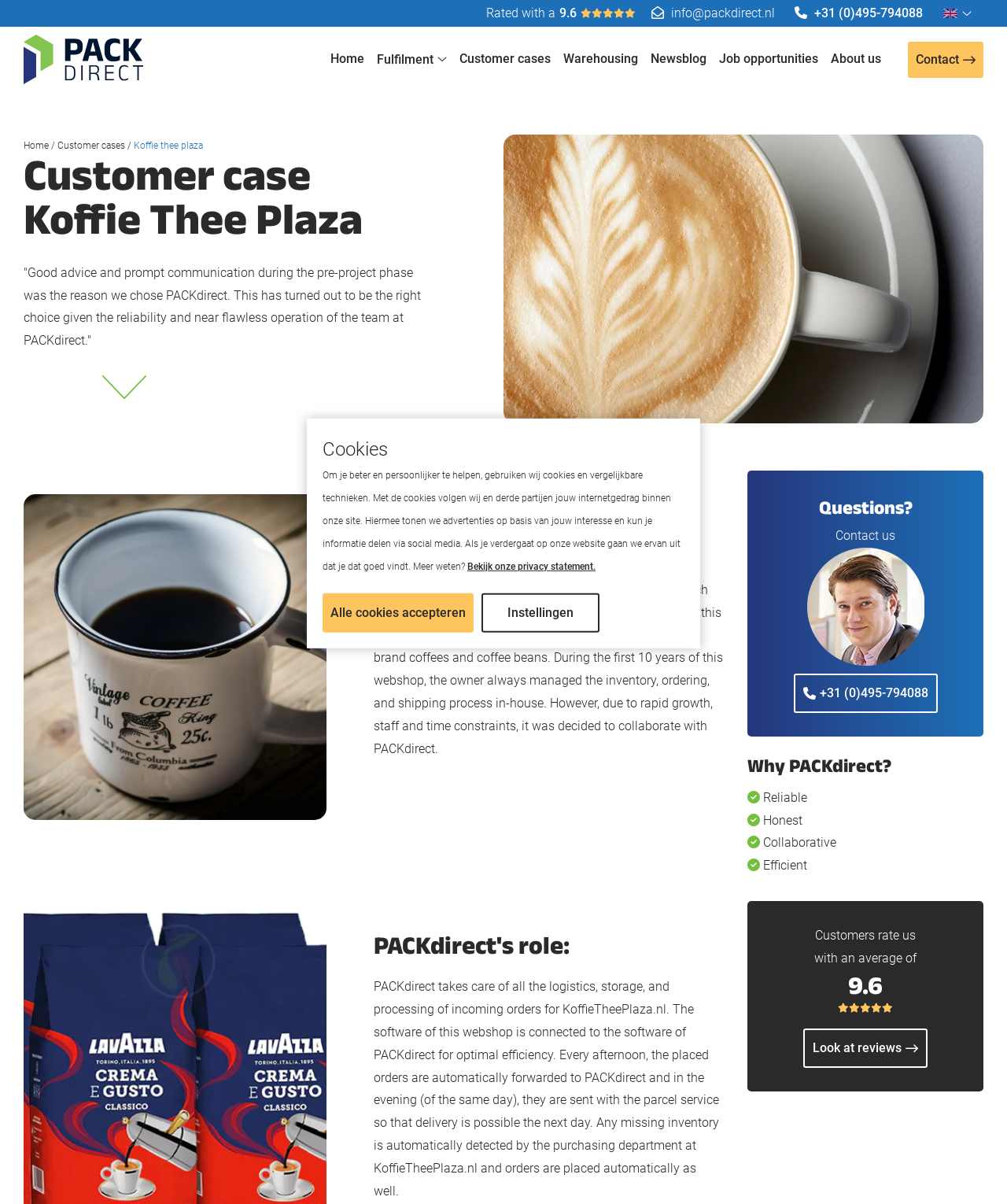What is the delivery time for orders?
Please provide a comprehensive and detailed answer to the question.

According to the text, the orders are sent with the parcel service in the evening of the same day, which means that delivery is possible the next day.